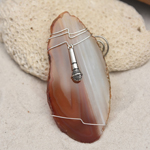What is the background color of the image?
Using the information from the image, answer the question thoroughly.

The caption describes the background of the image as soft and sandy, which evokes a relaxed, beachy vibe that complements the organic shapes and colors of the stone. This background color is likely chosen to create a calming and natural atmosphere.